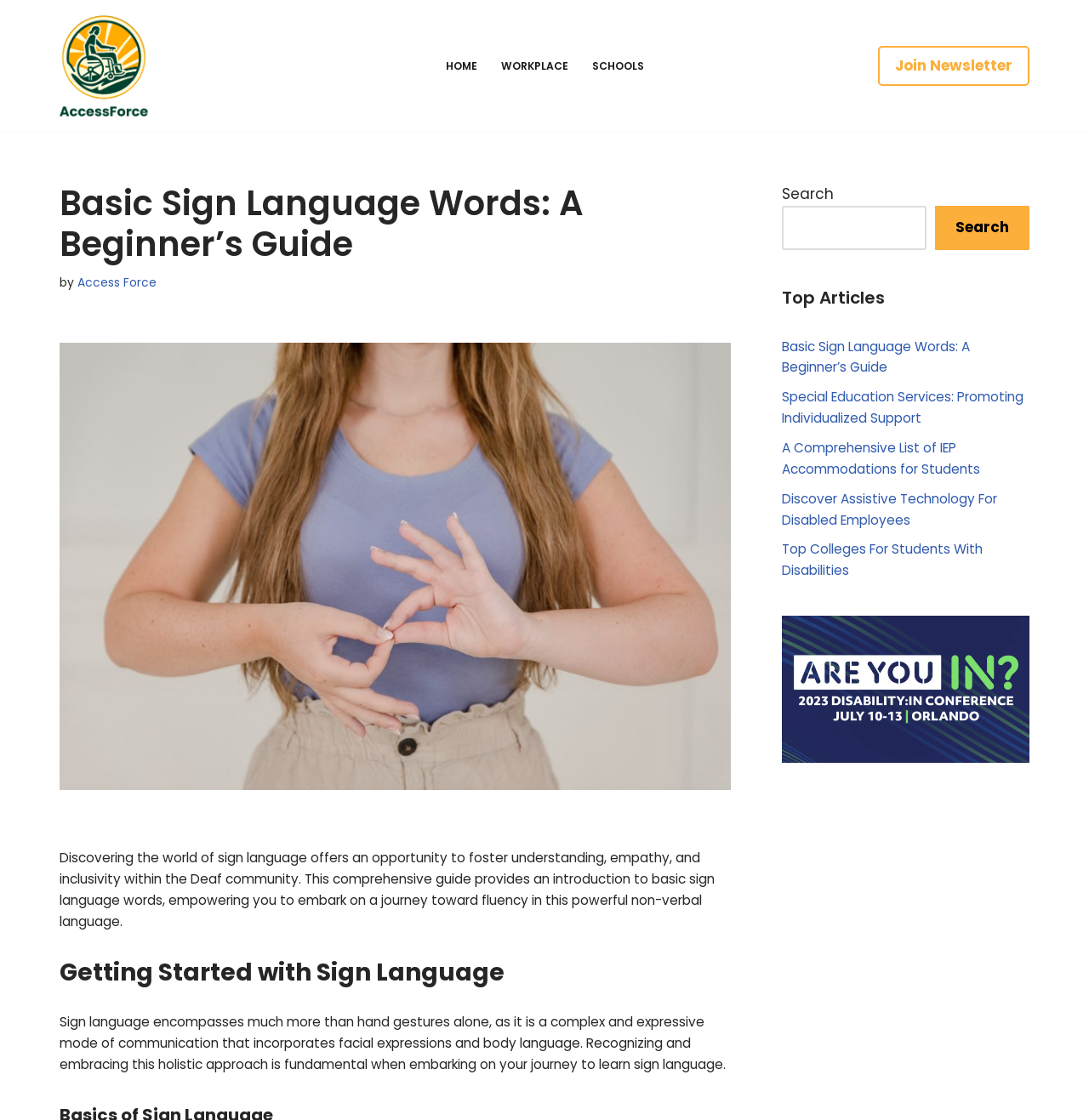Locate and provide the bounding box coordinates for the HTML element that matches this description: "Join Newsletter".

[0.806, 0.041, 0.945, 0.077]